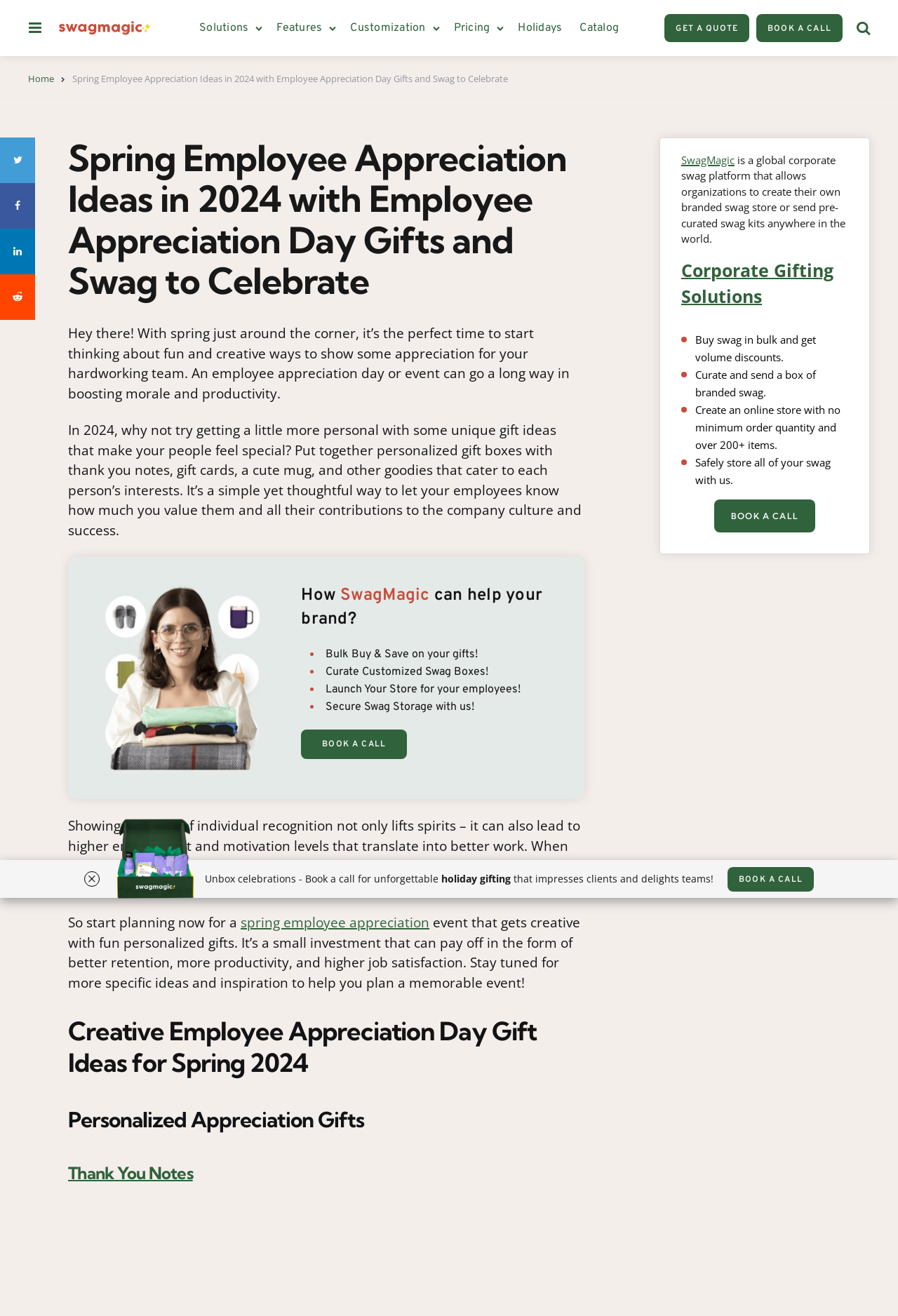Offer a thorough description of the webpage.

The webpage is about celebrating Employee Appreciation Day and showing love to team members with thoughtful gift ideas from SwagMagic. At the top, there is a menu with links to the blog, solutions, features, customization, pricing, holidays, and catalog. Below the menu, there is a prominent call-to-action to "GET A QUOTE" and "BOOK A CALL".

The main content of the page is divided into sections. The first section has a heading that reads "Spring Employee Appreciation Ideas in 2024 with Employee Appreciation Day Gifts and Swag to Celebrate". Below the heading, there is a paragraph of text that discusses the importance of showing appreciation to employees and how it can boost morale and productivity.

The next section has a subheading that asks "How SwagMagic can help your brand?" and lists four bullet points that describe the services offered by SwagMagic, including bulk buying, customized swag boxes, launching an online store, and secure swag storage.

Following this section, there is a paragraph of text that emphasizes the benefits of showing individual recognition to employees, including higher engagement and motivation levels. The text then encourages the reader to start planning for a spring employee appreciation event with fun personalized gifts.

The next section has a heading that reads "Creative Employee Appreciation Day Gift Ideas for Spring 2024" and is followed by subheadings for "Personalized Appreciation Gifts" and "Thank You Notes". There is also a link to "Thank You Notes" in this section.

At the bottom of the page, there is a section that describes SwagMagic as a global corporate swag platform that allows organizations to create their own branded swag store or send pre-curated swag kits anywhere in the world. Below this, there are four bullet points that describe the services offered by SwagMagic, including buying swag in bulk, curating and sending branded swag, creating an online store, and safely storing swag.

Throughout the page, there are several calls-to-action to "BOOK A CALL" and images, including a SwagMagic logo, a connect with SwagMagic image, and an image of a Swag Box. There is also an image of a close button and an unbox celebrations image.